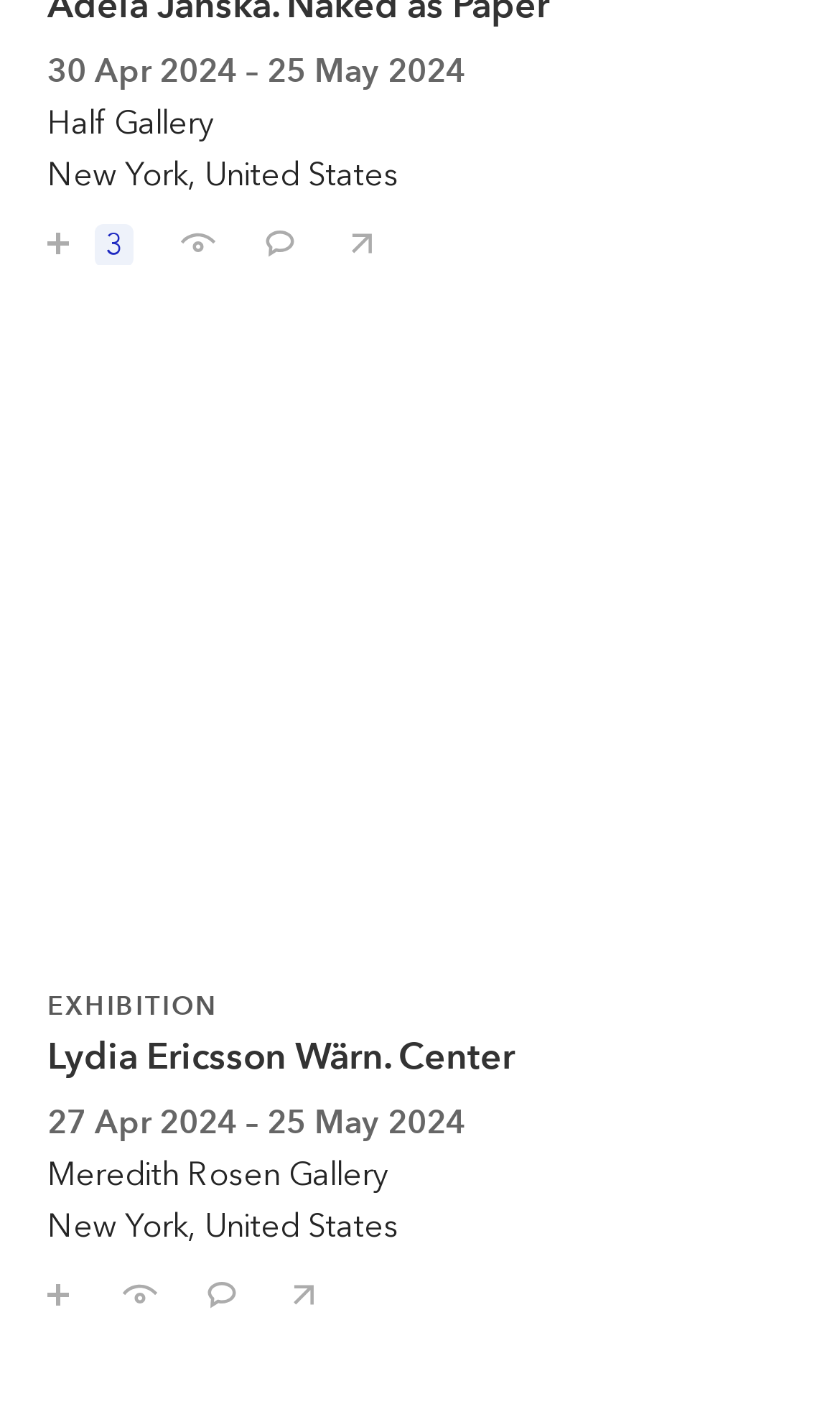Where is the exhibition of Lydia Ericsson Wärn. Center?
Please describe in detail the information shown in the image to answer the question.

The link element containing the text 'Lydia Ericsson Wärn. Center EXHIBITION Lydia Ericsson Wärn. Center 27 Apr 2024 – 25 May 2024 Meredith Rosen Gallery New York, United States' provides the location of the exhibition, which is Meredith Rosen Gallery in New York, United States.